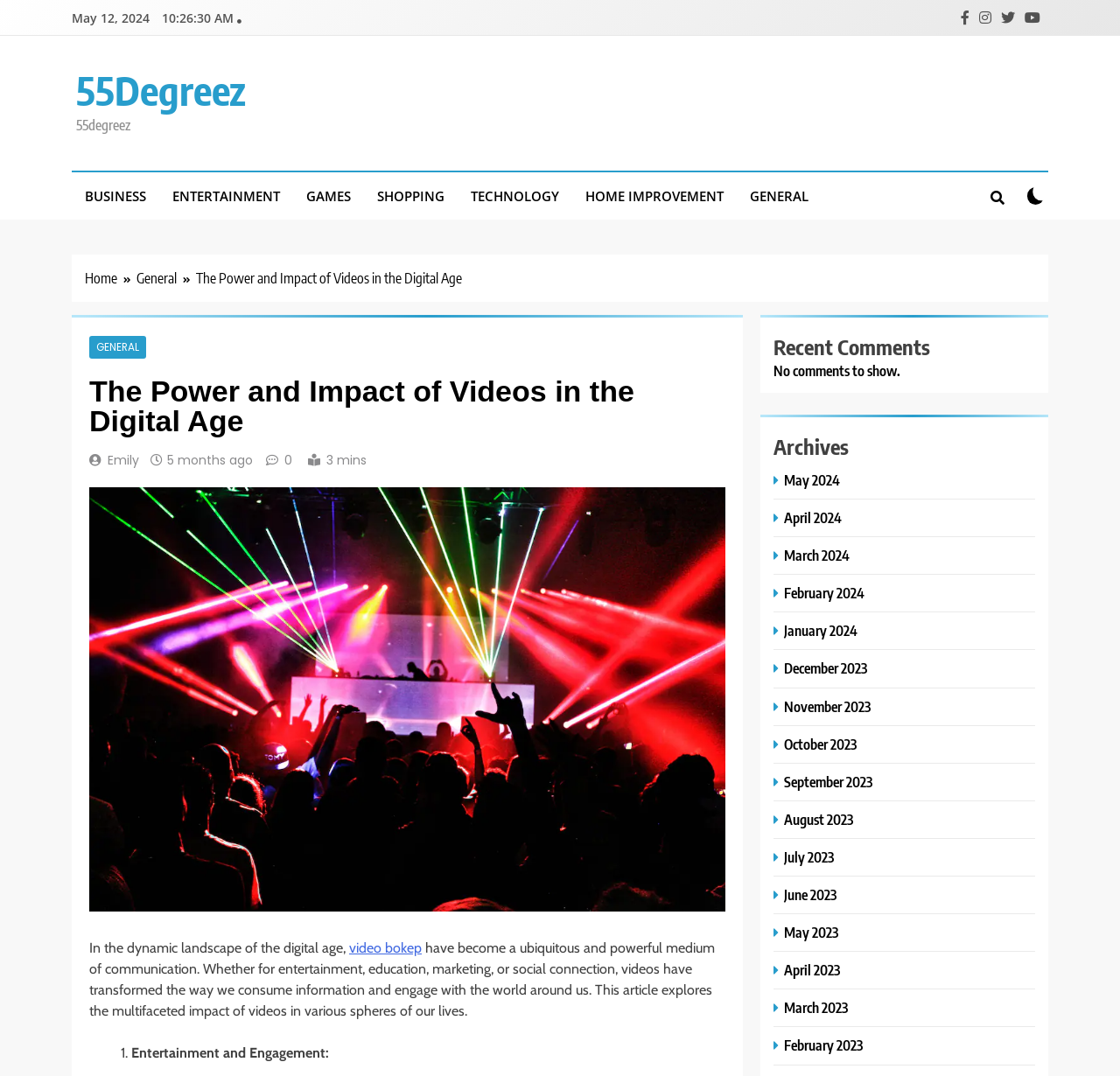Use a single word or phrase to answer the question:
What is the topic of the article?

Videos in the digital age